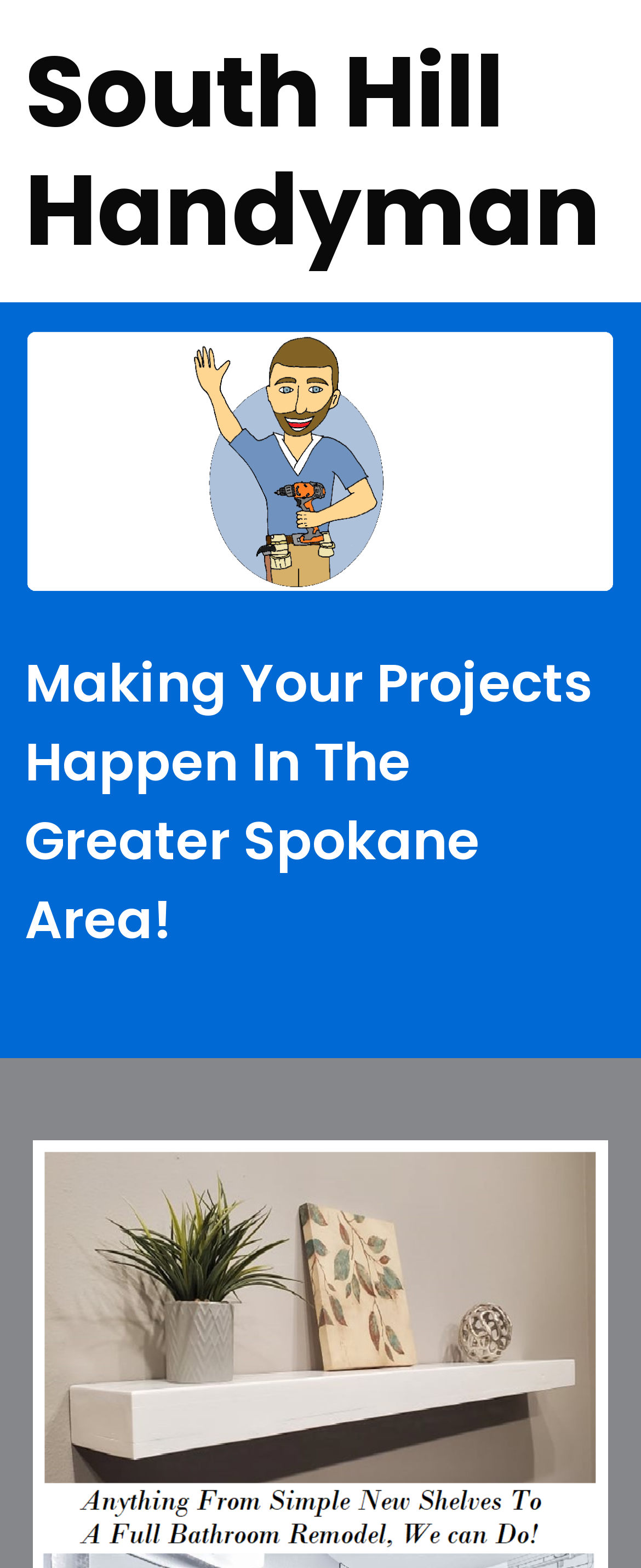What is the text of the webpage's headline?

Making Your Projects Happen In The Greater Spokane Area!